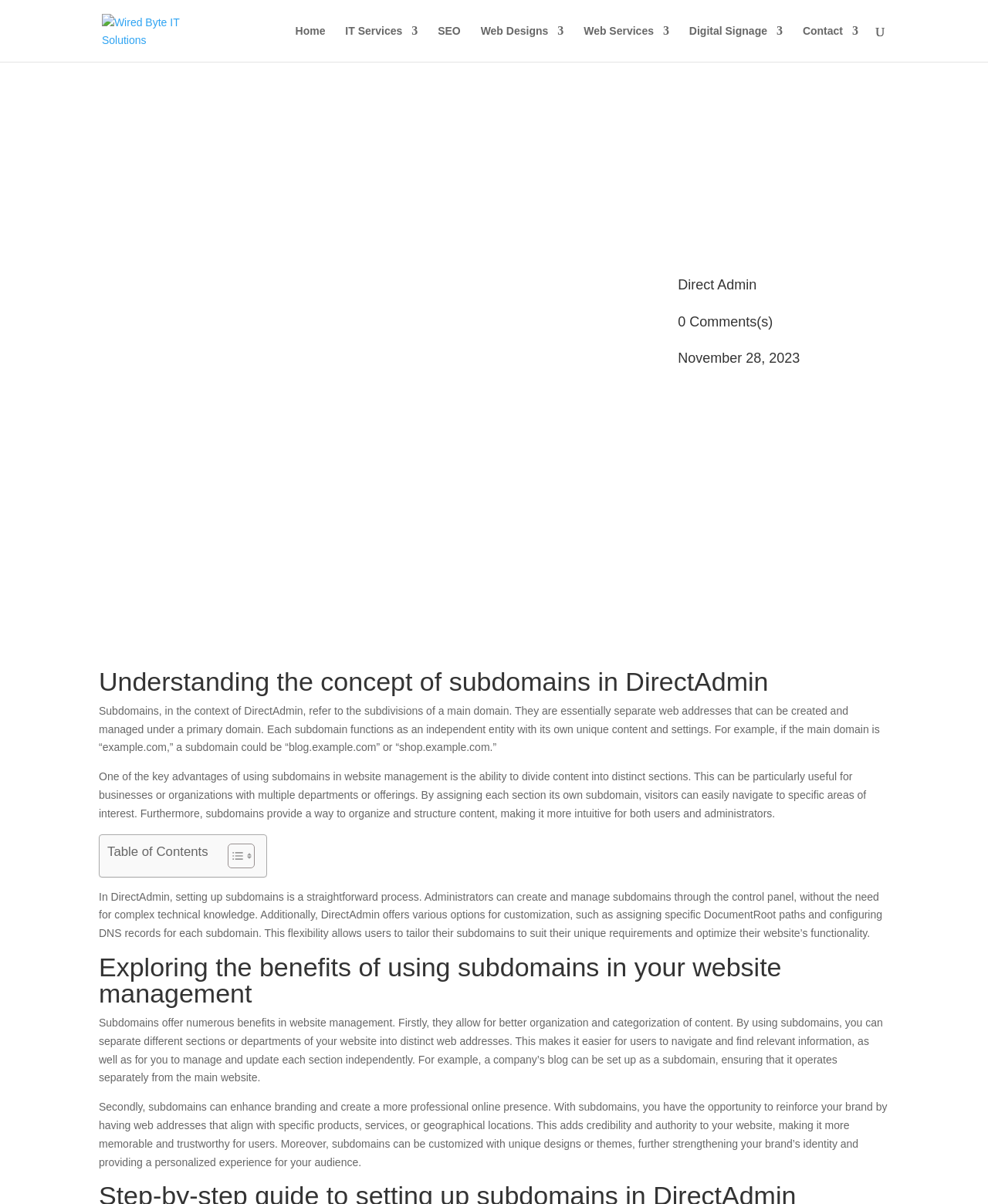Using the provided element description, identify the bounding box coordinates as (top-left x, top-left y, bottom-right x, bottom-right y). Ensure all values are between 0 and 1. Description: Web Services

[0.591, 0.021, 0.677, 0.051]